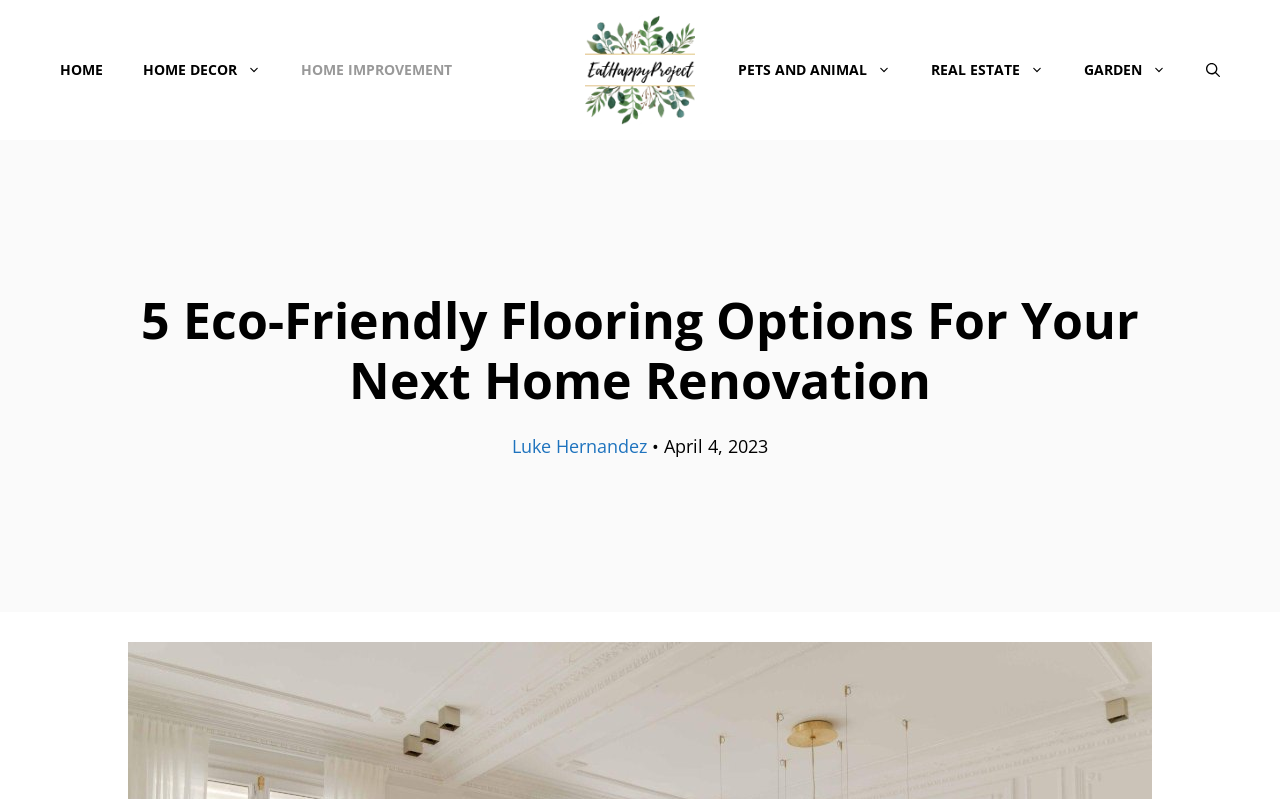Find the primary header on the webpage and provide its text.

5 Eco-Friendly Flooring Options For Your Next Home Renovation